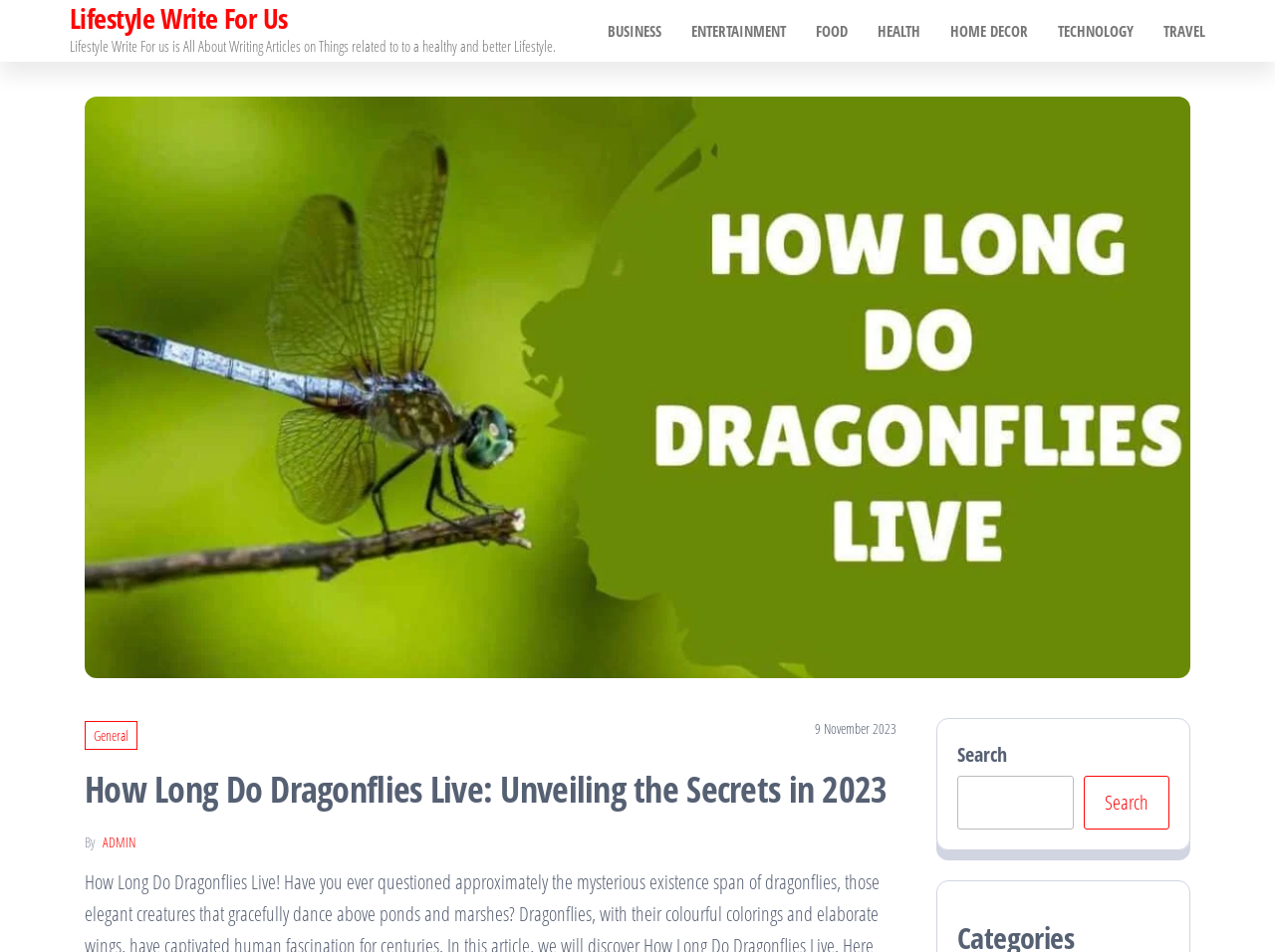Is there a search function on the website?
Refer to the image and provide a thorough answer to the question.

I found a search box and button on the right side of the page, which indicates that there is a search function available on the website.